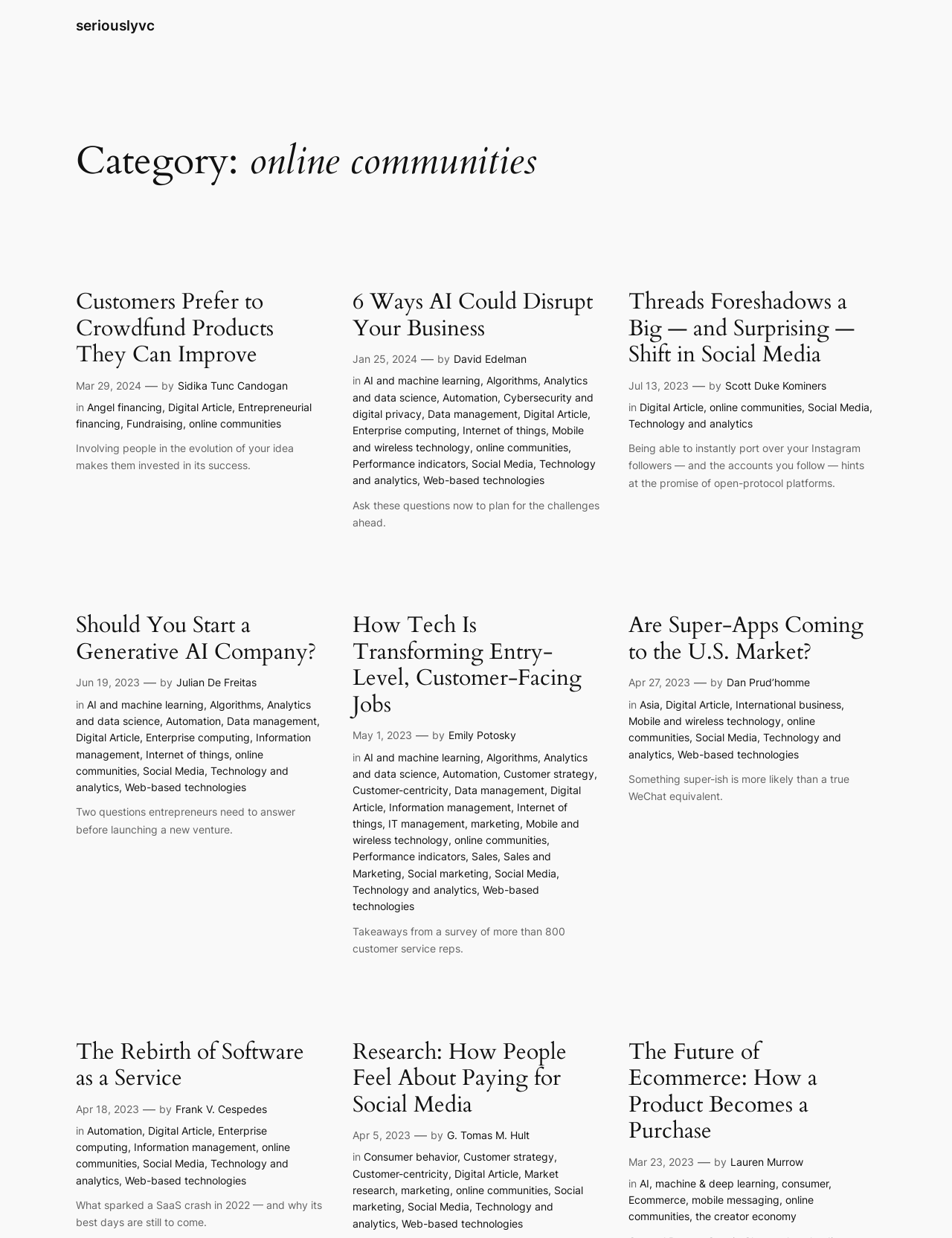Please give the bounding box coordinates of the area that should be clicked to fulfill the following instruction: "read article about 6 Ways AI Could Disrupt Your Business". The coordinates should be in the format of four float numbers from 0 to 1, i.e., [left, top, right, bottom].

[0.37, 0.234, 0.63, 0.276]